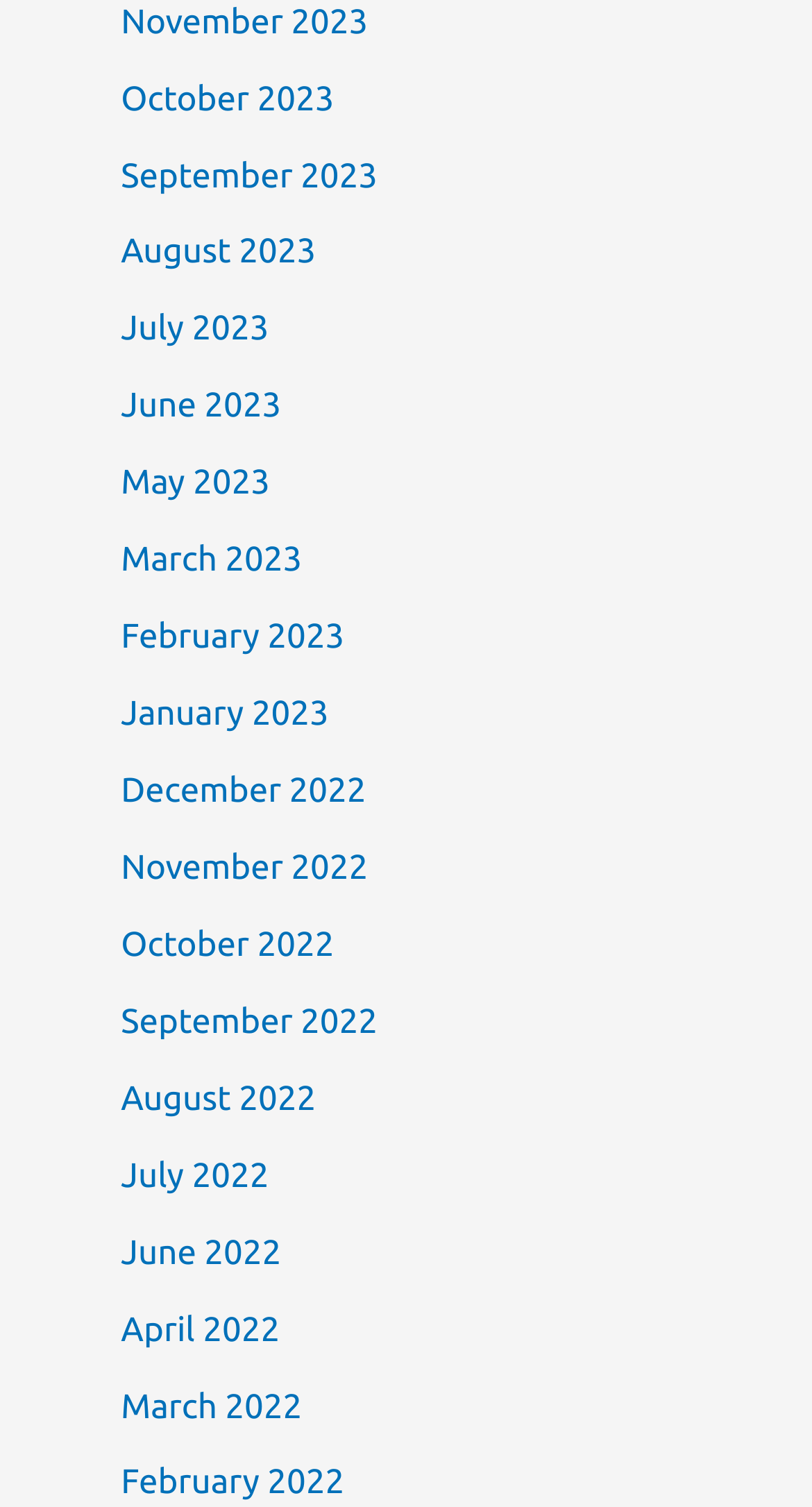Please respond in a single word or phrase: 
How many months are listed in 2023?

7